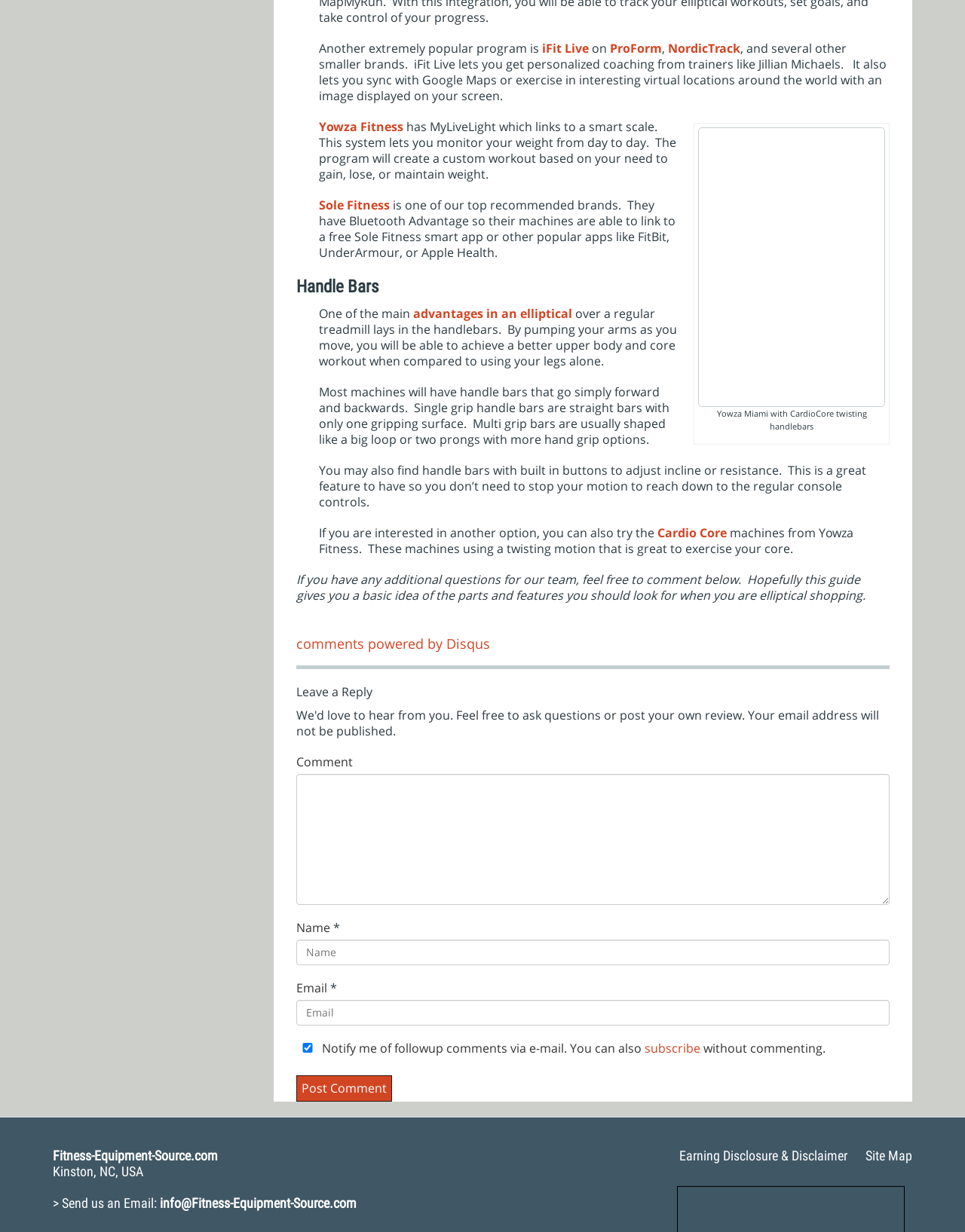Give the bounding box coordinates for this UI element: "Contact Information". The coordinates should be four float numbers between 0 and 1, arranged as [left, top, right, bottom].

None